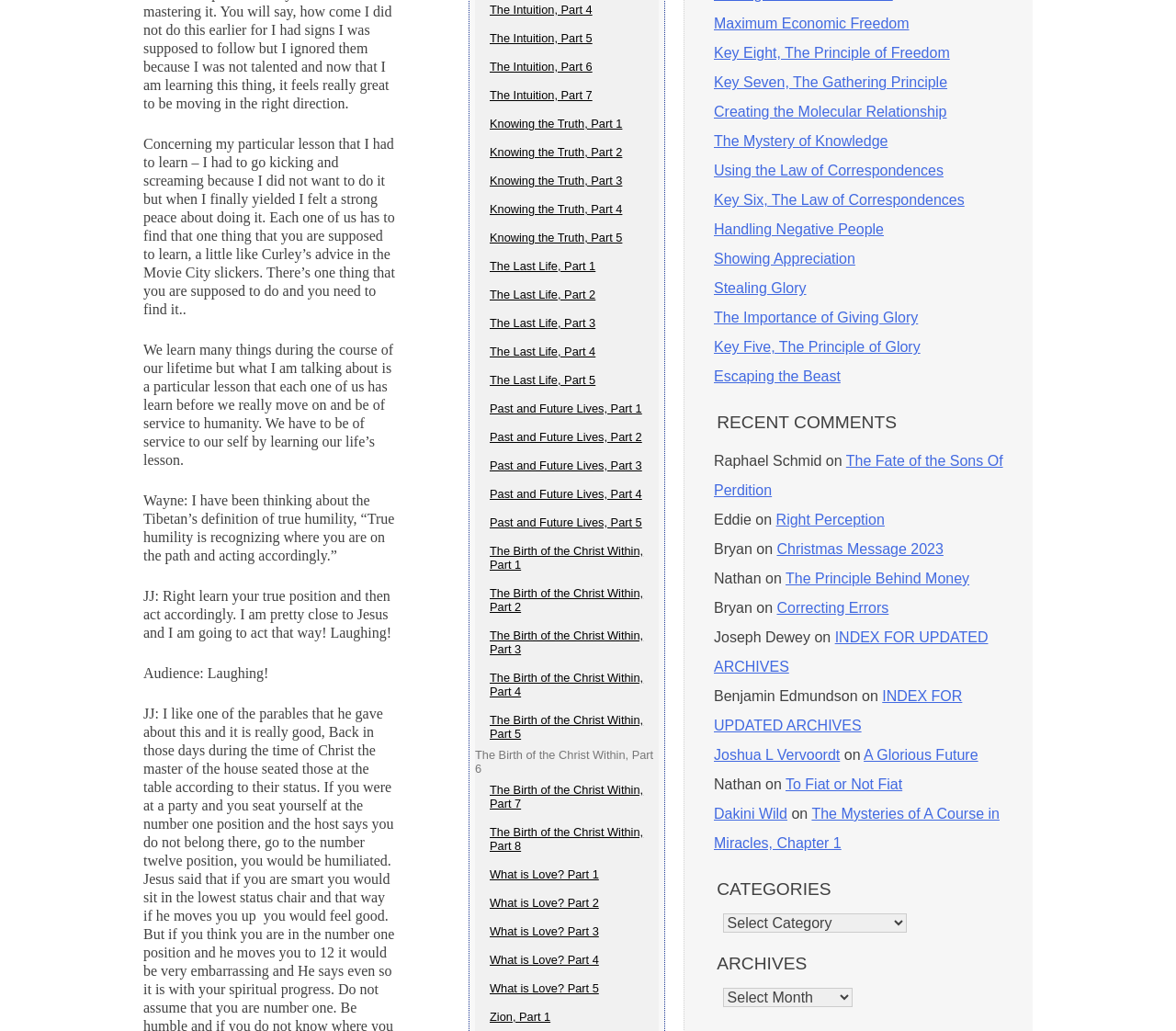Please specify the bounding box coordinates in the format (top-left x, top-left y, bottom-right x, bottom-right y), with all values as floating point numbers between 0 and 1. Identify the bounding box of the UI element described by: Escaping the Beast

[0.607, 0.358, 0.715, 0.373]